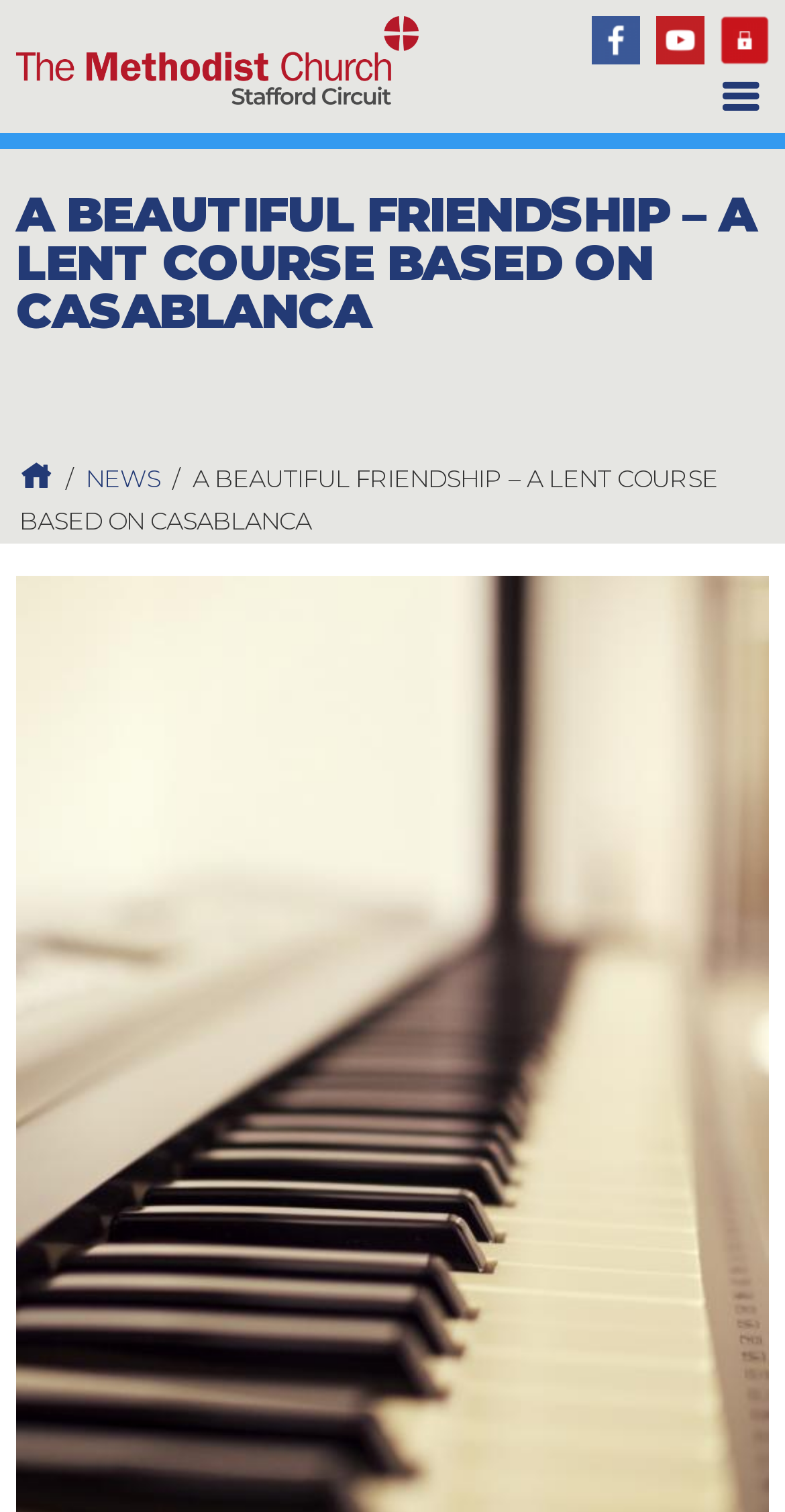Please answer the following question using a single word or phrase: 
What is the name of the organization?

Stafford Methodist Circuit